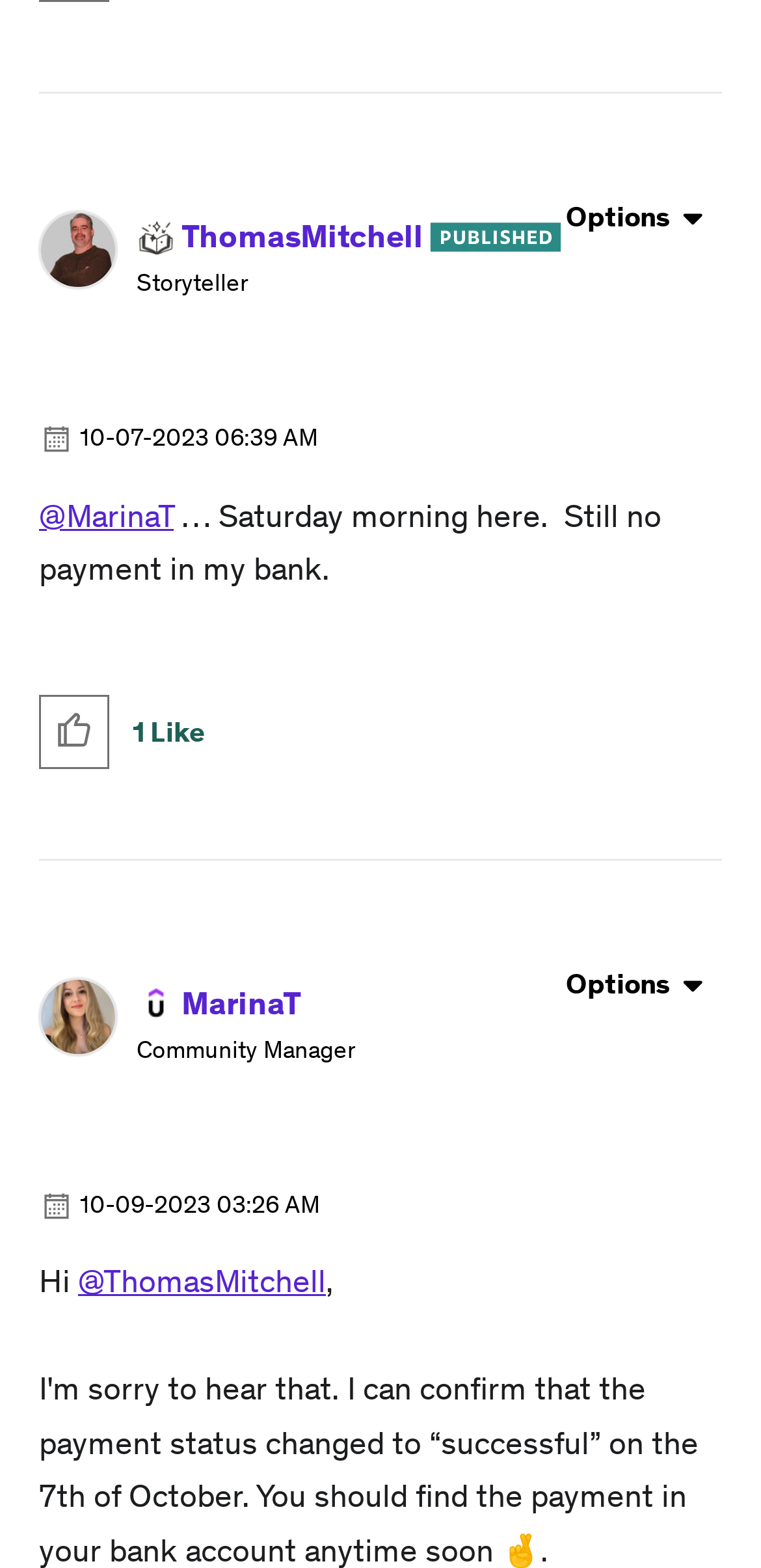Please indicate the bounding box coordinates for the clickable area to complete the following task: "Check platform announcements". The coordinates should be specified as four float numbers between 0 and 1, i.e., [left, top, right, bottom].

[0.105, 0.84, 0.5, 0.878]